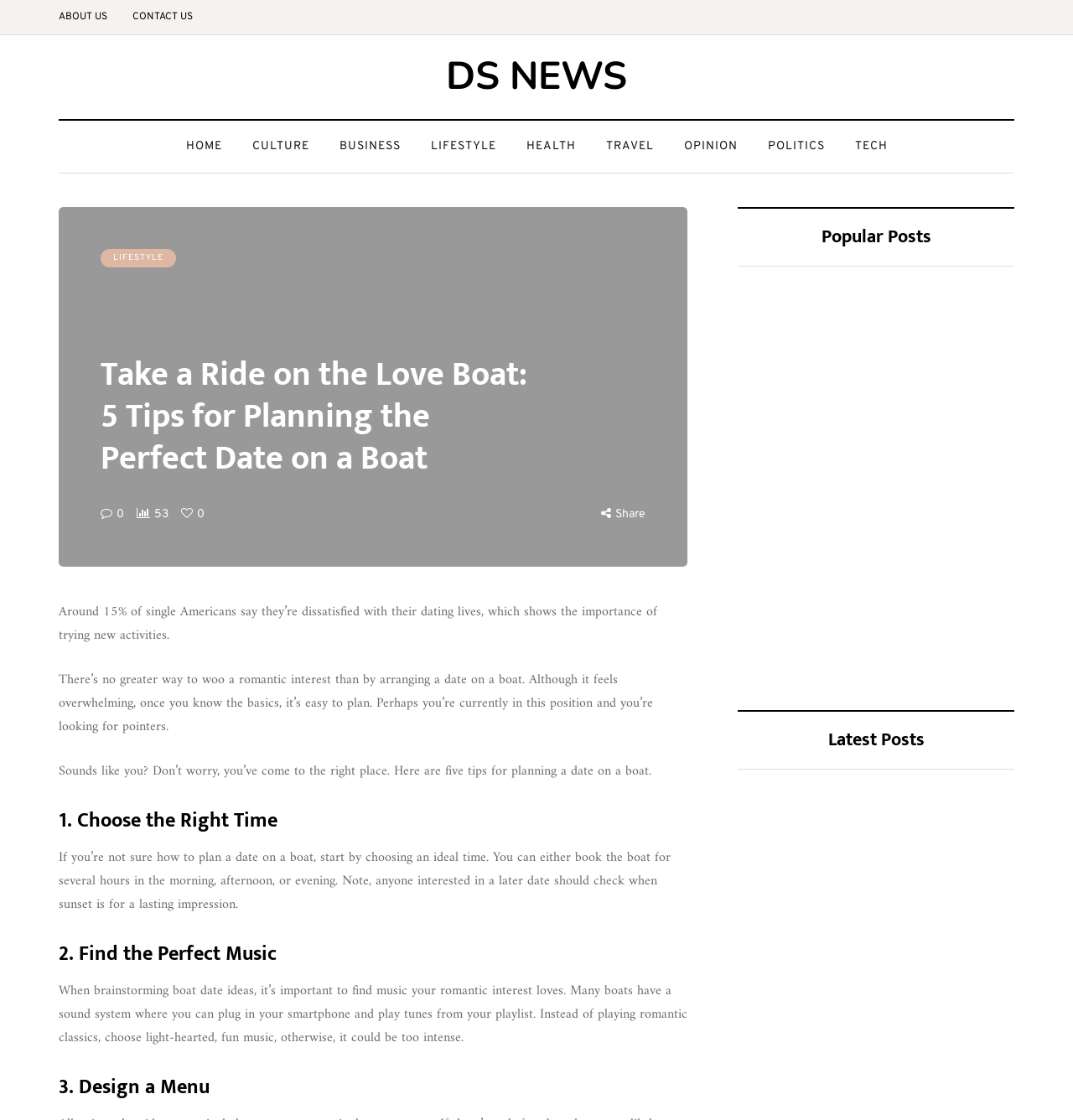Respond to the question with just a single word or phrase: 
How many tips are provided for planning a date on a boat?

5